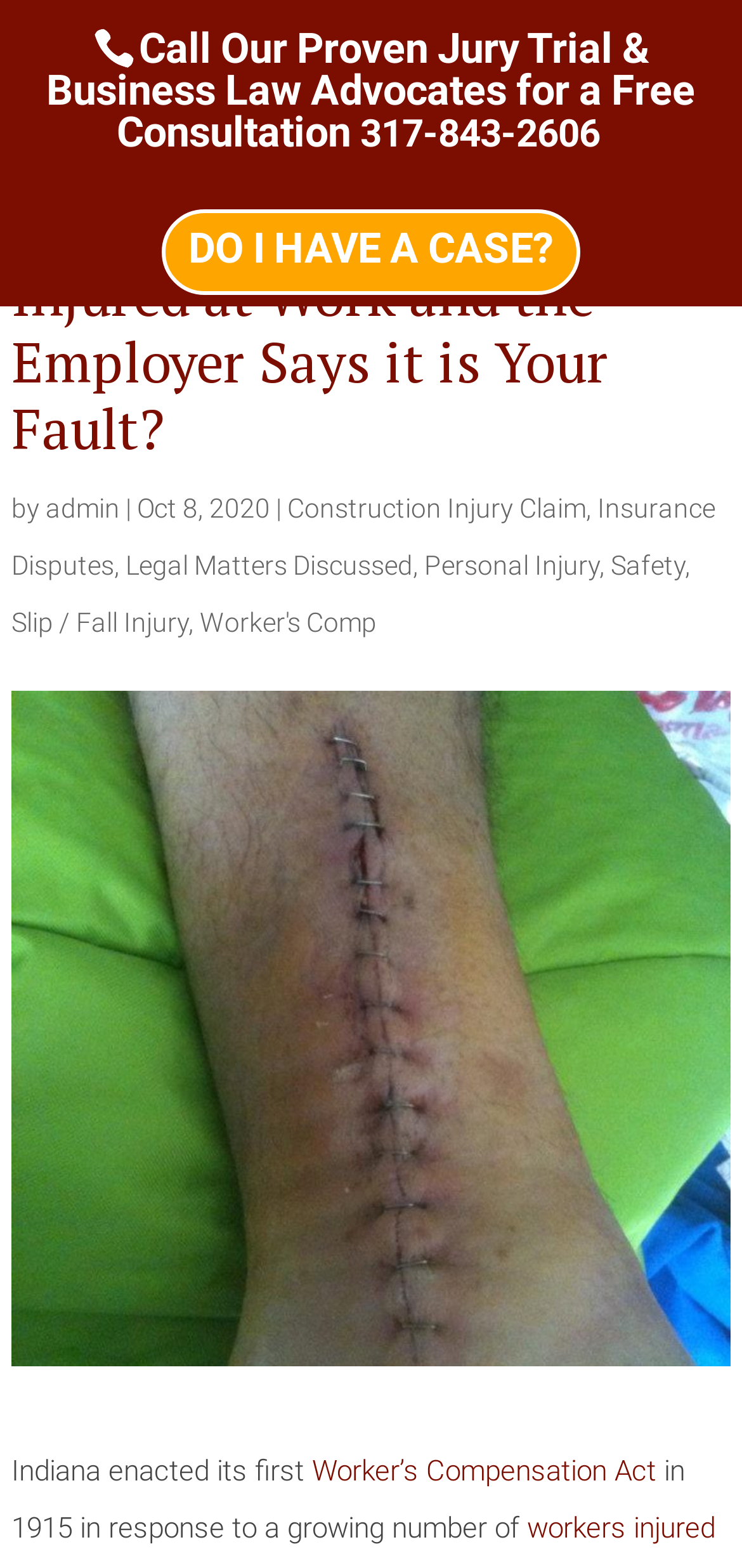Summarize the webpage comprehensively, mentioning all visible components.

This webpage appears to be a law firm's webpage, specifically discussing workers' compensation and personal injury cases. At the top, there is a call-to-action banner with a phone number and a link to schedule a free consultation. Below this, there is a prominent link to the law firm's name, accompanied by a logo image.

The main heading of the webpage reads "Injured at Work and the Employer Says it is Your Fault?" and is followed by a subheading with the author's name and the date of publication, October 8, 2020. 

On the left side of the page, there are several links to related topics, including construction injury claims, insurance disputes, legal matters, personal injury, safety, slip and fall injuries, and worker's compensation. These links are arranged vertically, with commas separating them.

The main content of the webpage begins with a brief historical note about Indiana's first Worker's Compensation Act, enacted in 1915 in response to a growing number of workers injured on the job. This text is accompanied by an image of a person with a cut leg, likely representing a work injury.

Overall, the webpage appears to be a resource for individuals seeking information and legal assistance related to workers' compensation and personal injury cases.